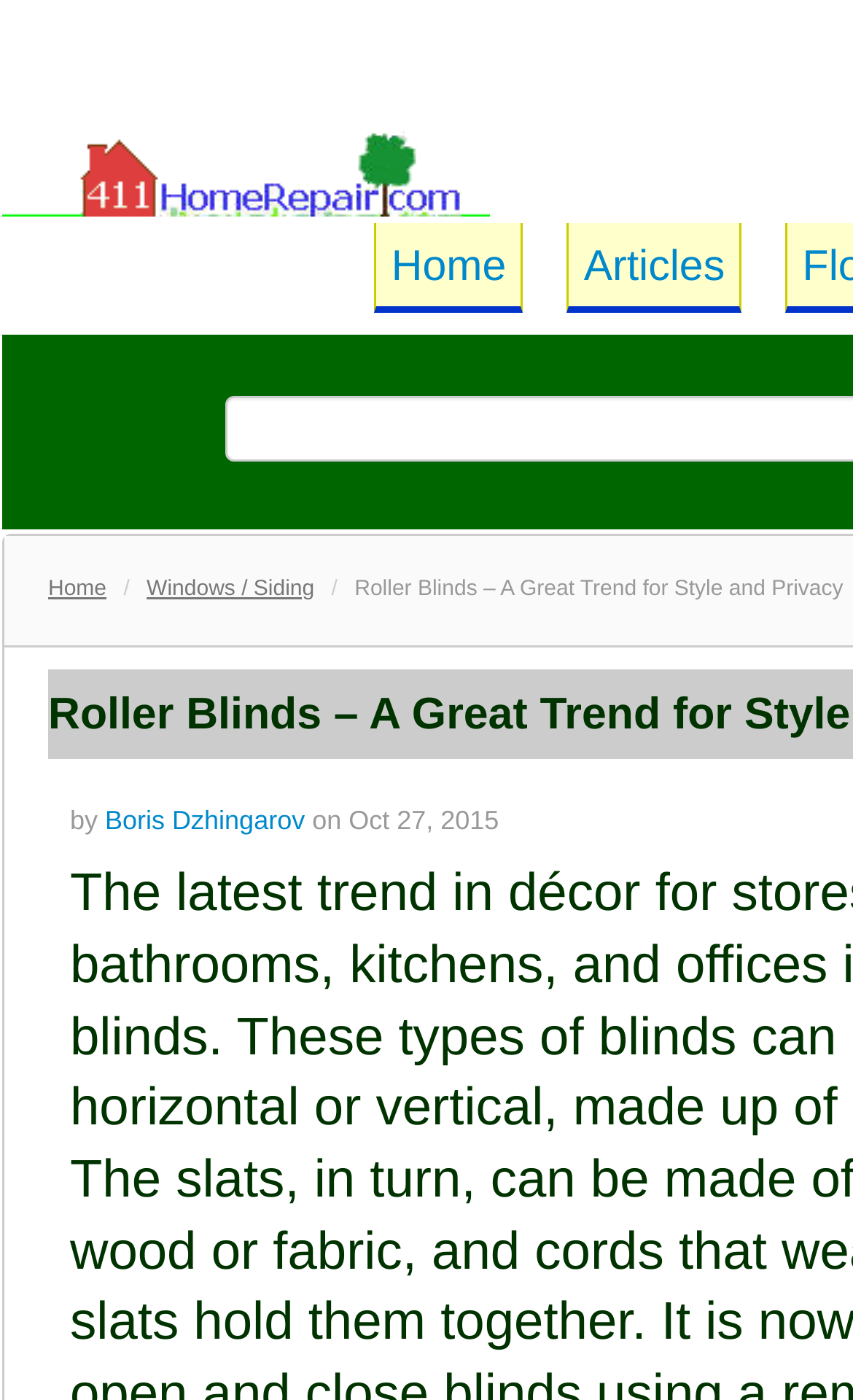Identify the bounding box coordinates for the UI element mentioned here: "Articles". Provide the coordinates as four float values between 0 and 1, i.e., [left, top, right, bottom].

[0.684, 0.173, 0.85, 0.207]